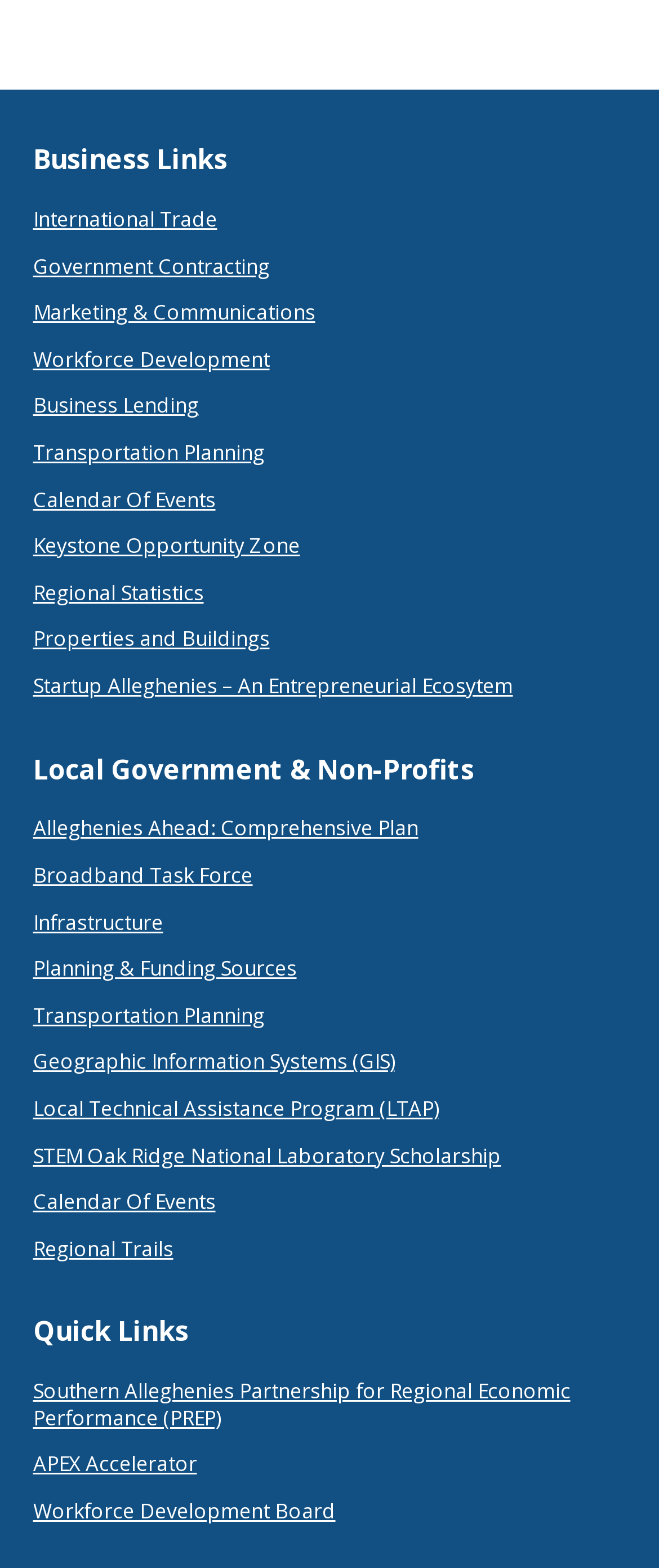Specify the bounding box coordinates of the element's area that should be clicked to execute the given instruction: "Learn about Geographic Information Systems (GIS)". The coordinates should be four float numbers between 0 and 1, i.e., [left, top, right, bottom].

[0.05, 0.668, 0.599, 0.686]